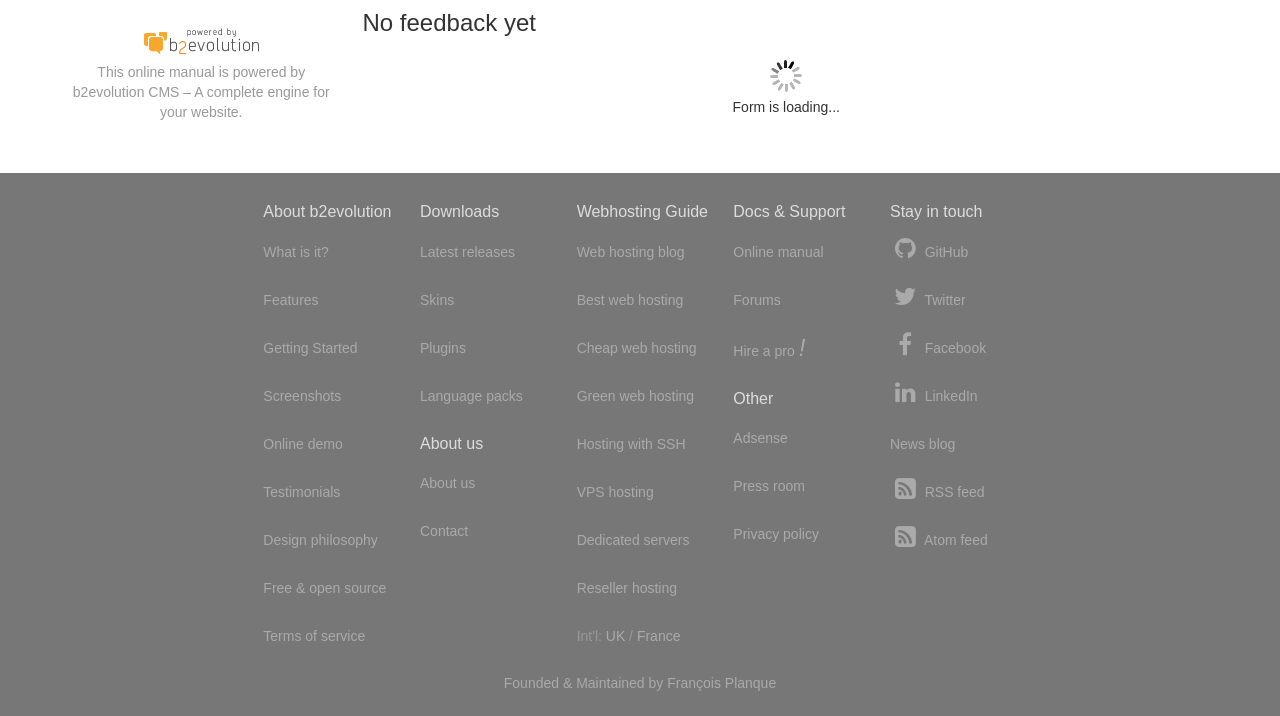Provide the bounding box coordinates of the section that needs to be clicked to accomplish the following instruction: "Explore 'Screenshots'."

[0.206, 0.534, 0.267, 0.571]